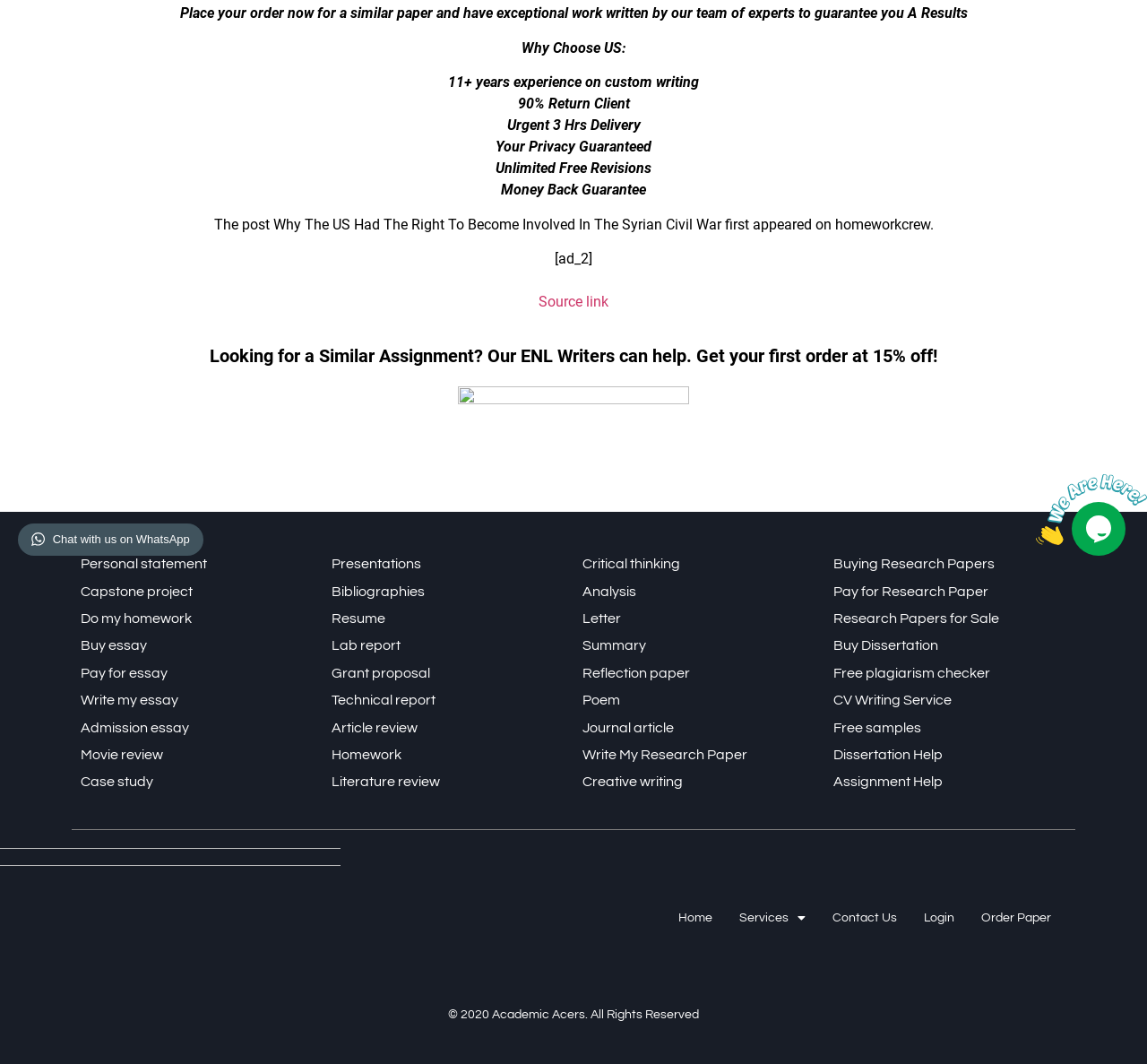Locate the bounding box coordinates of the UI element described by: "Contact Us". The bounding box coordinates should consist of four float numbers between 0 and 1, i.e., [left, top, right, bottom].

[0.714, 0.843, 0.794, 0.882]